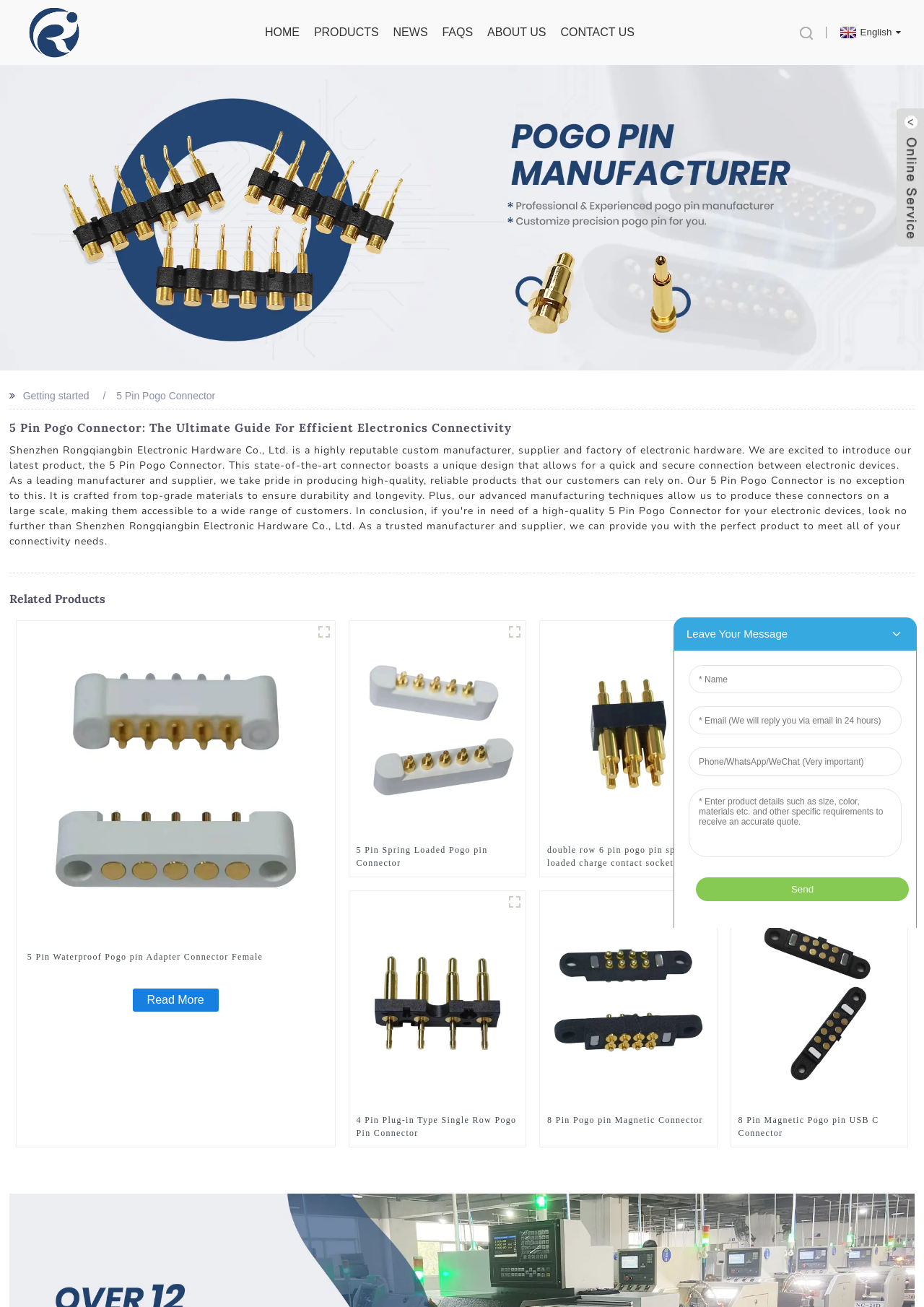What is the language of the website? Look at the image and give a one-word or short phrase answer.

English